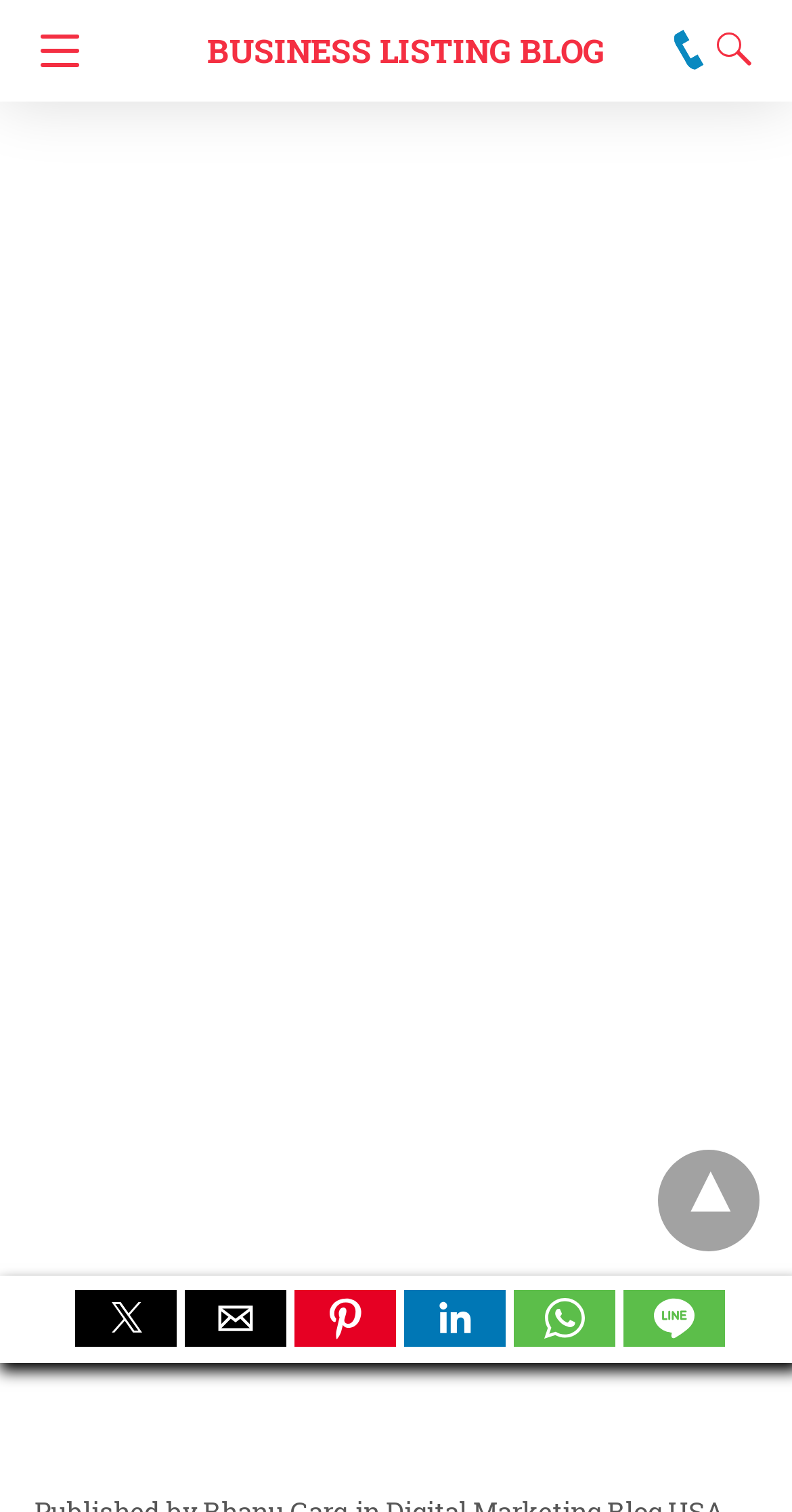Given the description aria-label="twitter", predict the bounding box coordinates of the UI element. Ensure the coordinates are in the format (top-left x, top-left y, bottom-right x, bottom-right y) and all values are between 0 and 1.

[0.095, 0.853, 0.223, 0.891]